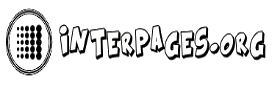Based on what you see in the screenshot, provide a thorough answer to this question: What is the focus of the website?

The logo and overall design of the website suggest that the platform aims to engage users with a variety of content, focusing on providing valuable information and resources.